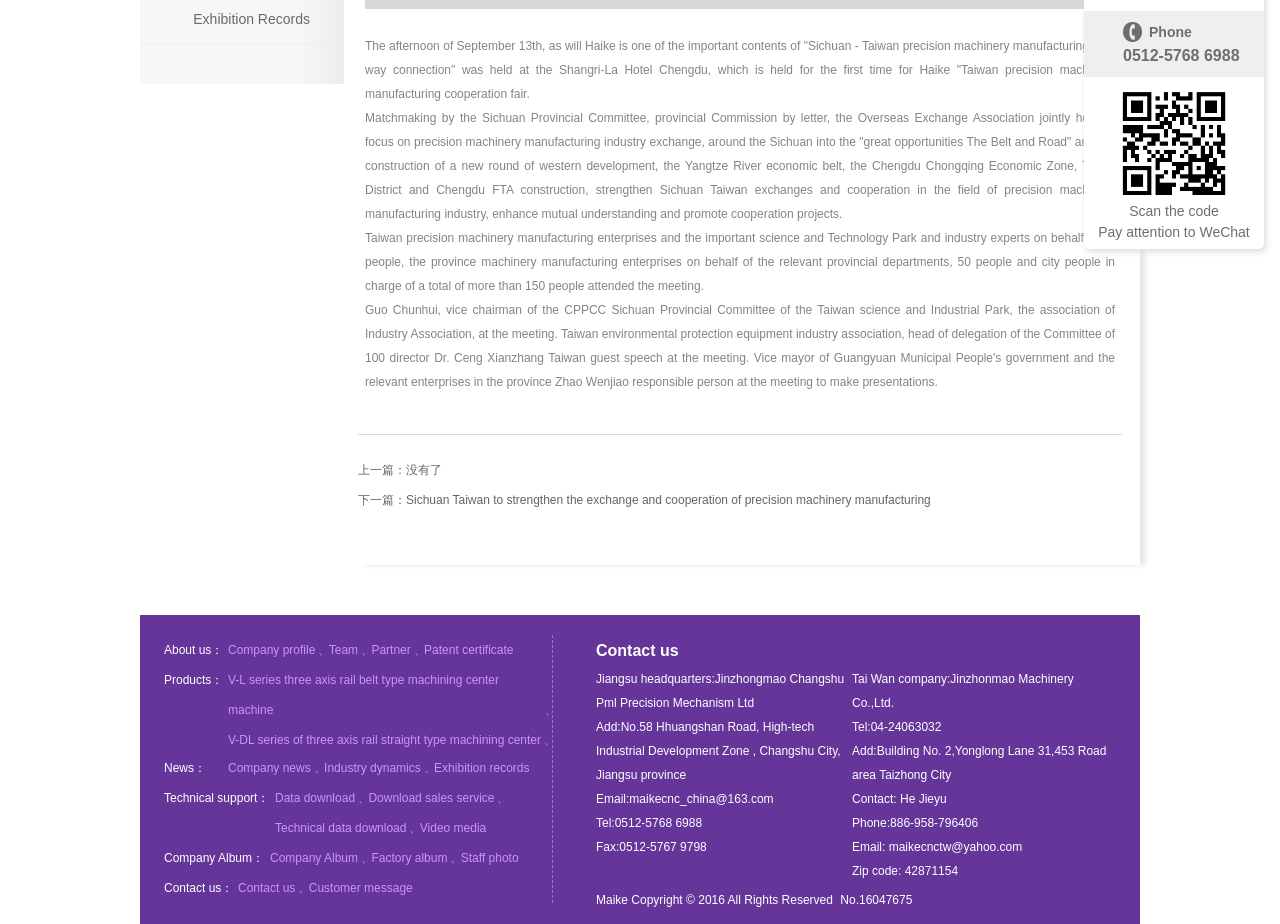Find the bounding box of the web element that fits this description: "Company Album：".

[0.128, 0.921, 0.206, 0.936]